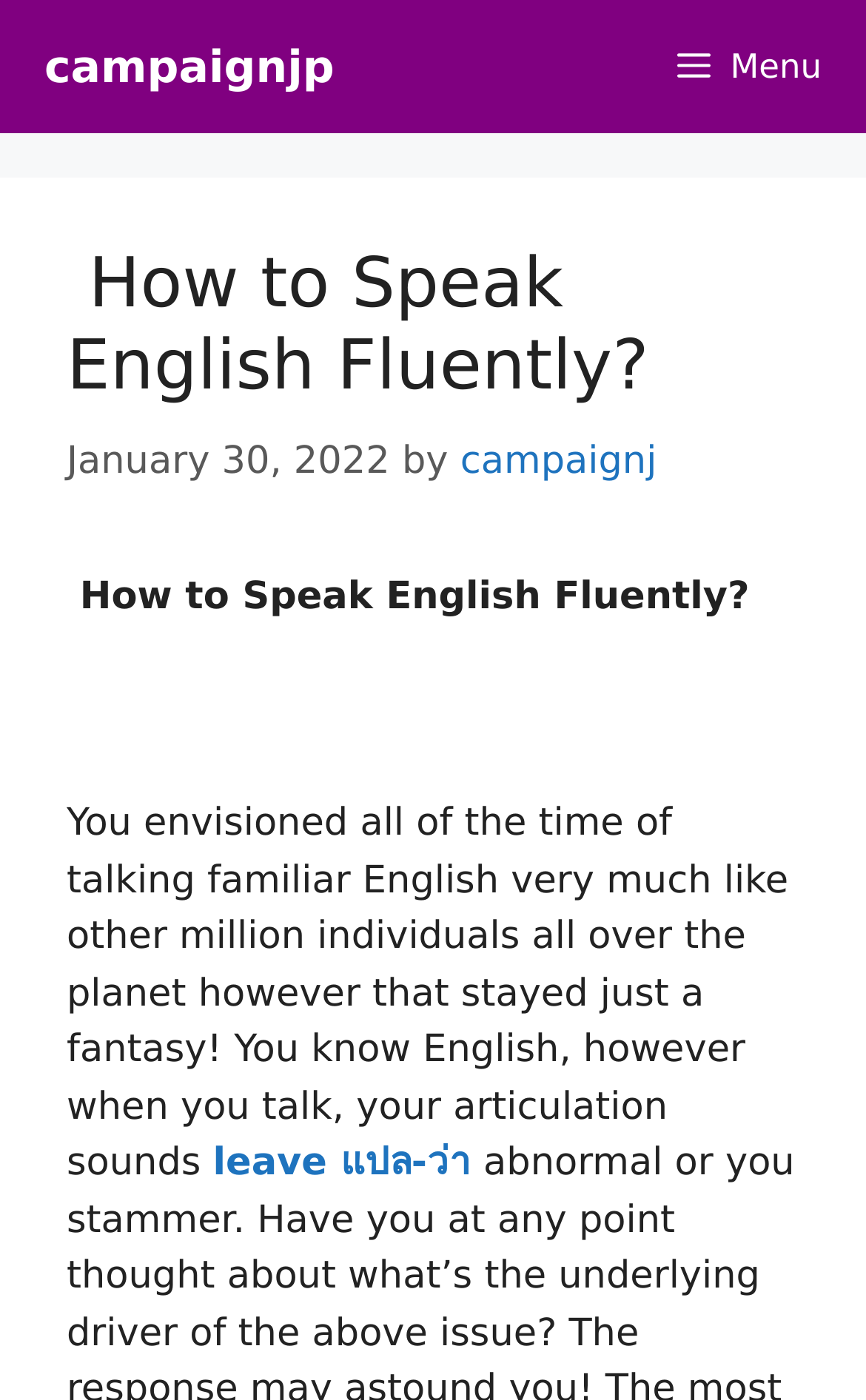From the screenshot, find the bounding box of the UI element matching this description: "Menu". Supply the bounding box coordinates in the form [left, top, right, bottom], each a float between 0 and 1.

[0.73, 0.0, 1.0, 0.095]